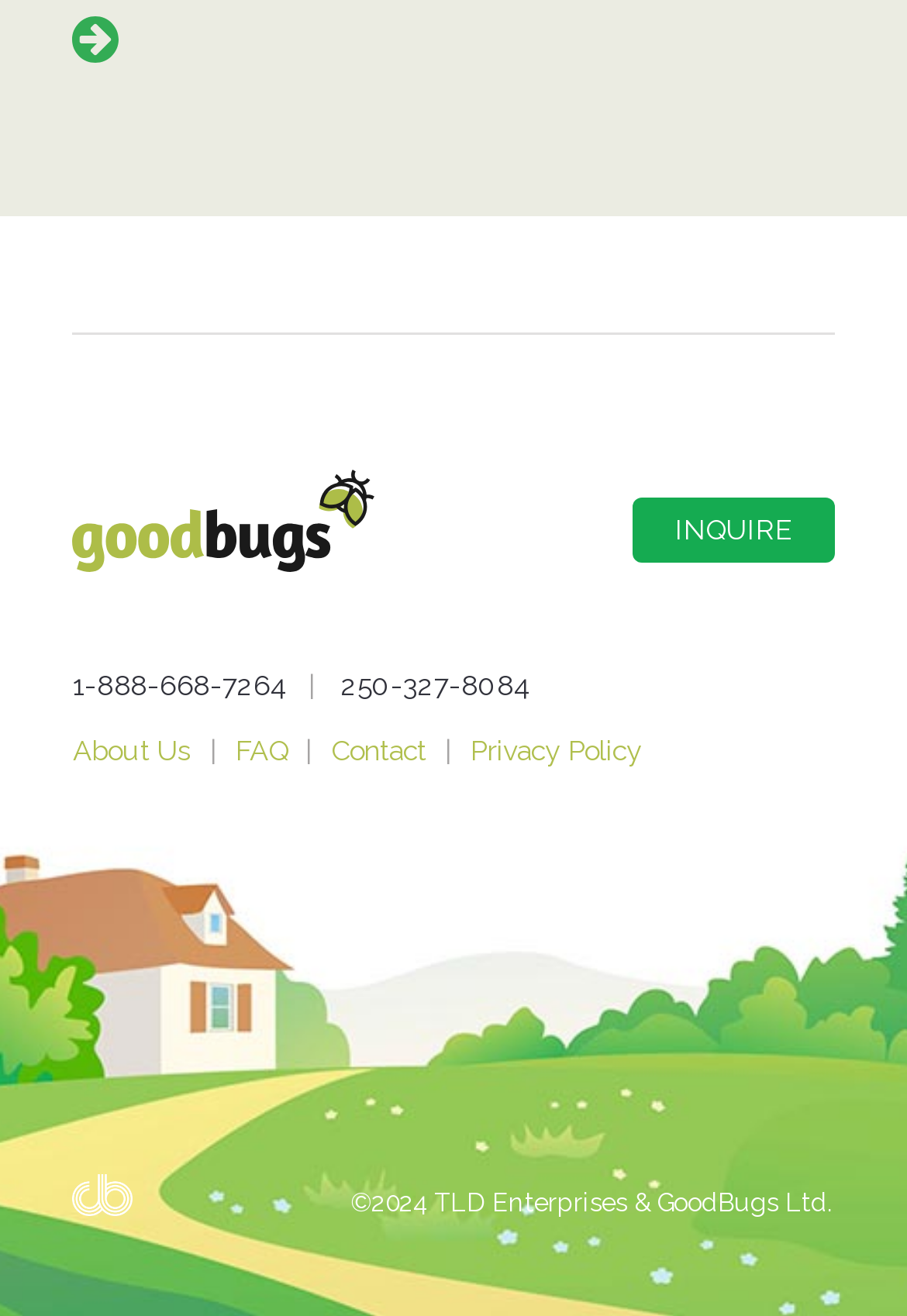Is there an image at the top-left of the webpage?
Examine the screenshot and reply with a single word or phrase.

Yes